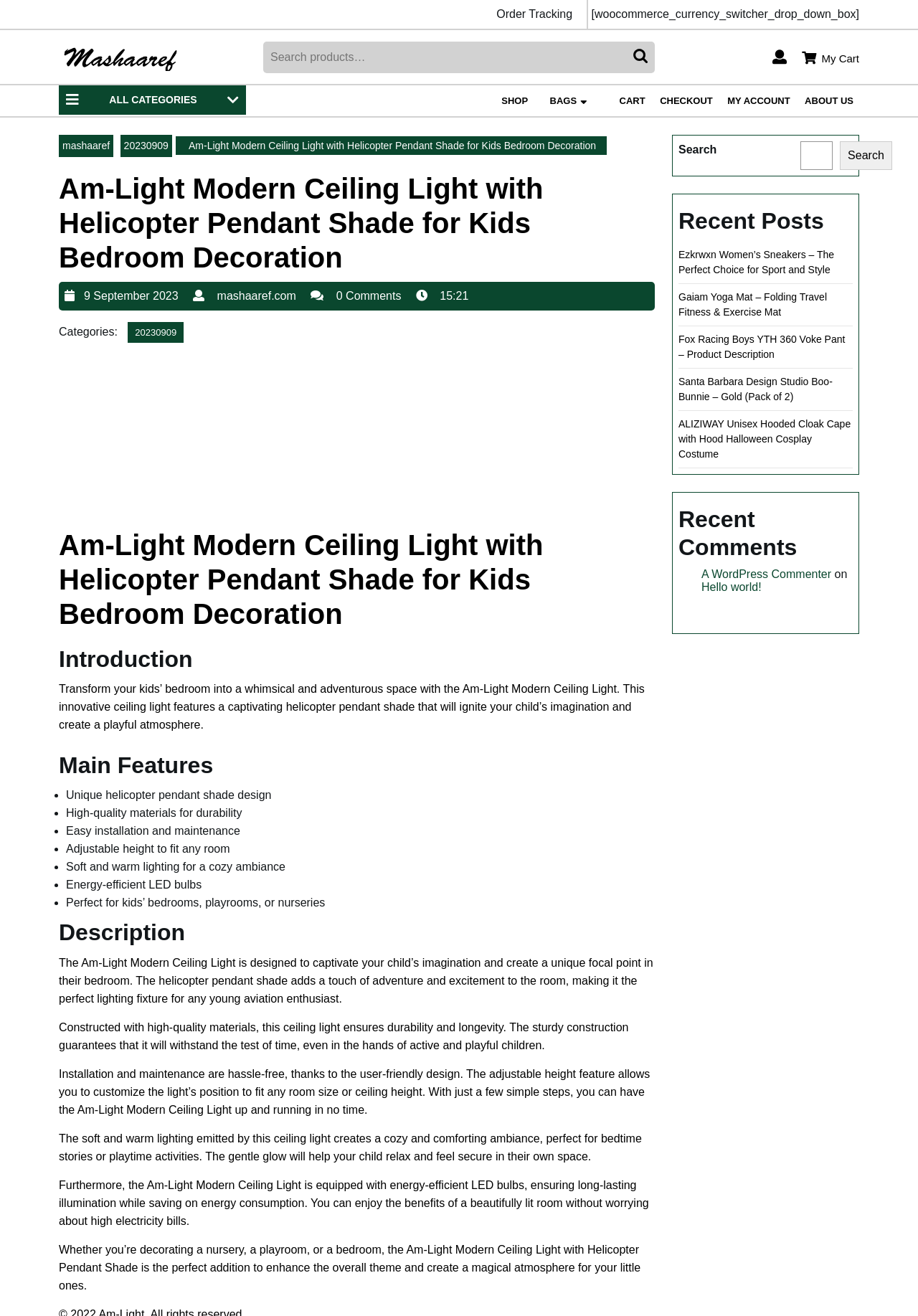Based on the image, please respond to the question with as much detail as possible:
What is the author of the latest comment?

I looked at the 'Recent Comments' section and found the latest comment, which is attributed to 'A WordPress Commenter'.